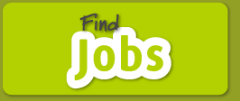Offer an in-depth description of the image shown.

The image features a vibrant green button with rounded edges, prominently displaying the phrase "Find Jobs" in a playful font. The word "Find" is in a slimmer, more understated black typeface, while "Jobs" is bold and white, creating a strong contrast against the bright background. This visual element suggests a call to action, inviting users to explore job opportunities, likely as part of a website that supports employment searches or career development. The bright colors and dynamic typography enhance its visibility and appeal, making it an eye-catching feature on the page.